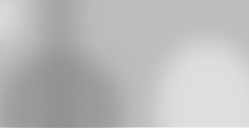Offer an in-depth caption of the image, mentioning all notable aspects.

The image features a representation related to "Water Heater," with a focus on insights provided in the accompanying article titled "Top Tips To Keep Your Hot Water Heater’s Energy Consumption As Low As Possible." This article serves as a guide for homeowners aiming to improve energy efficiency and reduce costs associated with their water heater systems. The image, placed prominently within the article, supports the theme of energy conservation and practical maintenance tips for water heaters.